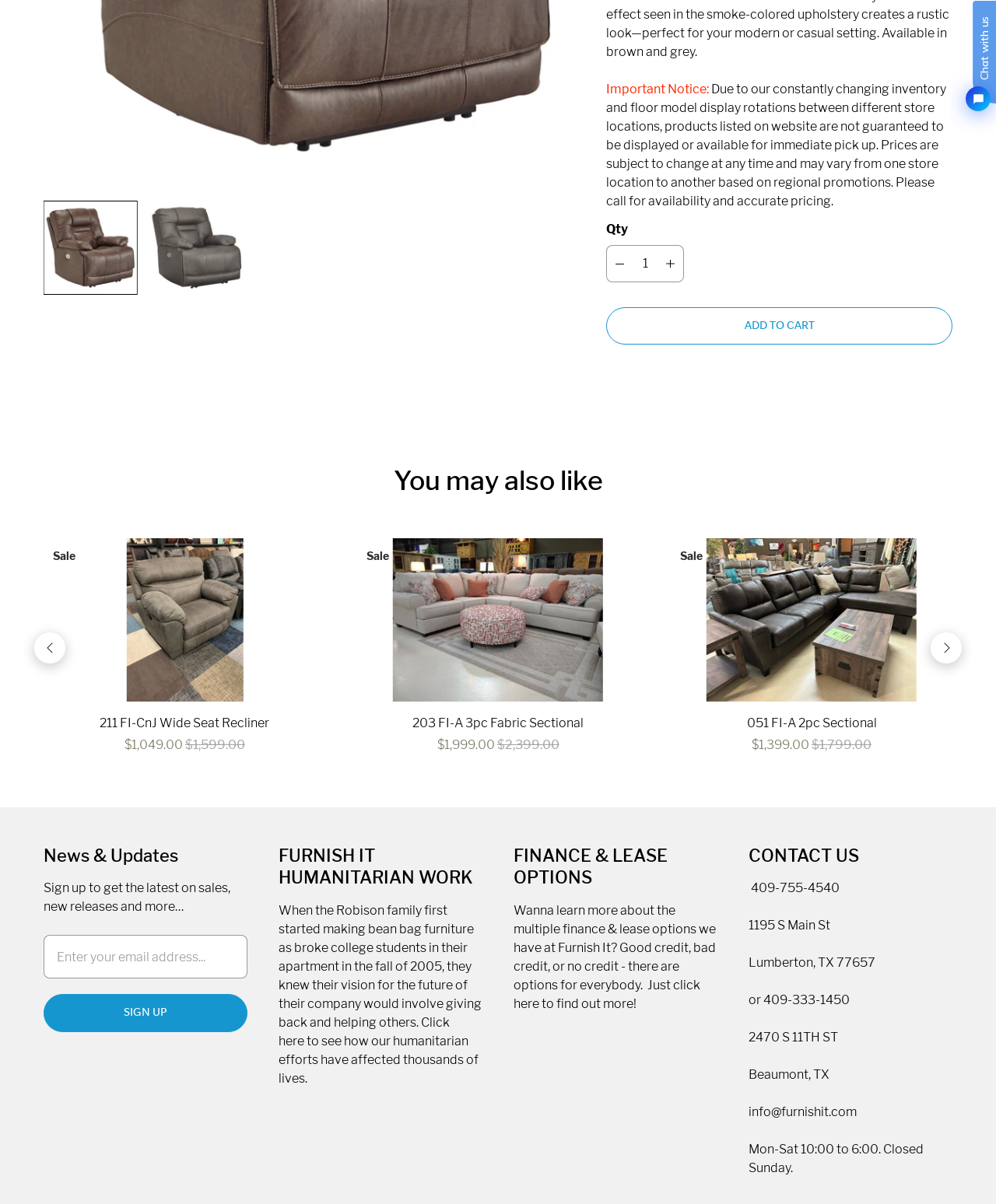Identify the bounding box of the UI element that matches this description: "parent_node: Sale aria-label="/products/051-fi-a-2pc-sectional?pr_prod_strat=collection_fallback&pr_rec_id=ad0e95213&pr_rec_pid=7603875872993&pr_ref_pid=5678578860193&pr_seq=uniform"".

[0.709, 0.447, 0.92, 0.583]